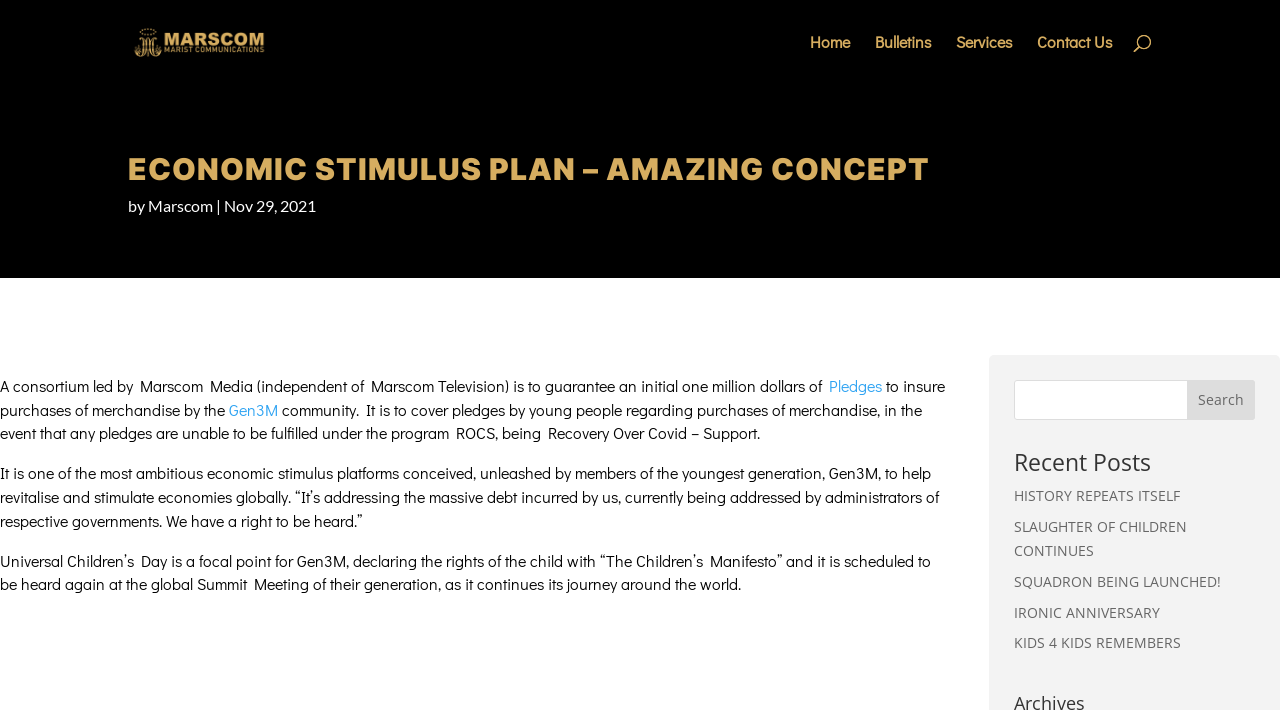What is the name of the program that covers pledges by young people?
Could you answer the question with a detailed and thorough explanation?

The answer can be found in the text 'in the event that any pledges are unable to be fulfilled under the program ROCS, being Recovery Over Covid – Support.' which mentions the name of the program as ROCS.